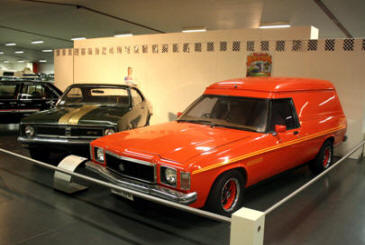Elaborate on the contents of the image in a comprehensive manner.

This image features a striking display of classic Australian cars within a museum setting. On the left, a dark green muscle car showcases its sporty design, perhaps reminiscent of the iconic Australian Fords or Holdens that are well represented in the exhibition. On the right, a vibrant orange vehicle, a traditional Australian "ute" reminiscent of the utilitarian spirit of the 1970s, stands out prominently. This vehicle represents Australia's unique automotive culture, characterized by practicality and style. The exhibit is enriched by a variety of other vehicles, reflecting a broad spectrum of automotive history, including rare finds and everyday classics from various manufacturing nations. The well-organized displays ensure that each vehicle can be appreciated without clutter, providing a delightful experience for car enthusiasts and history buffs alike.